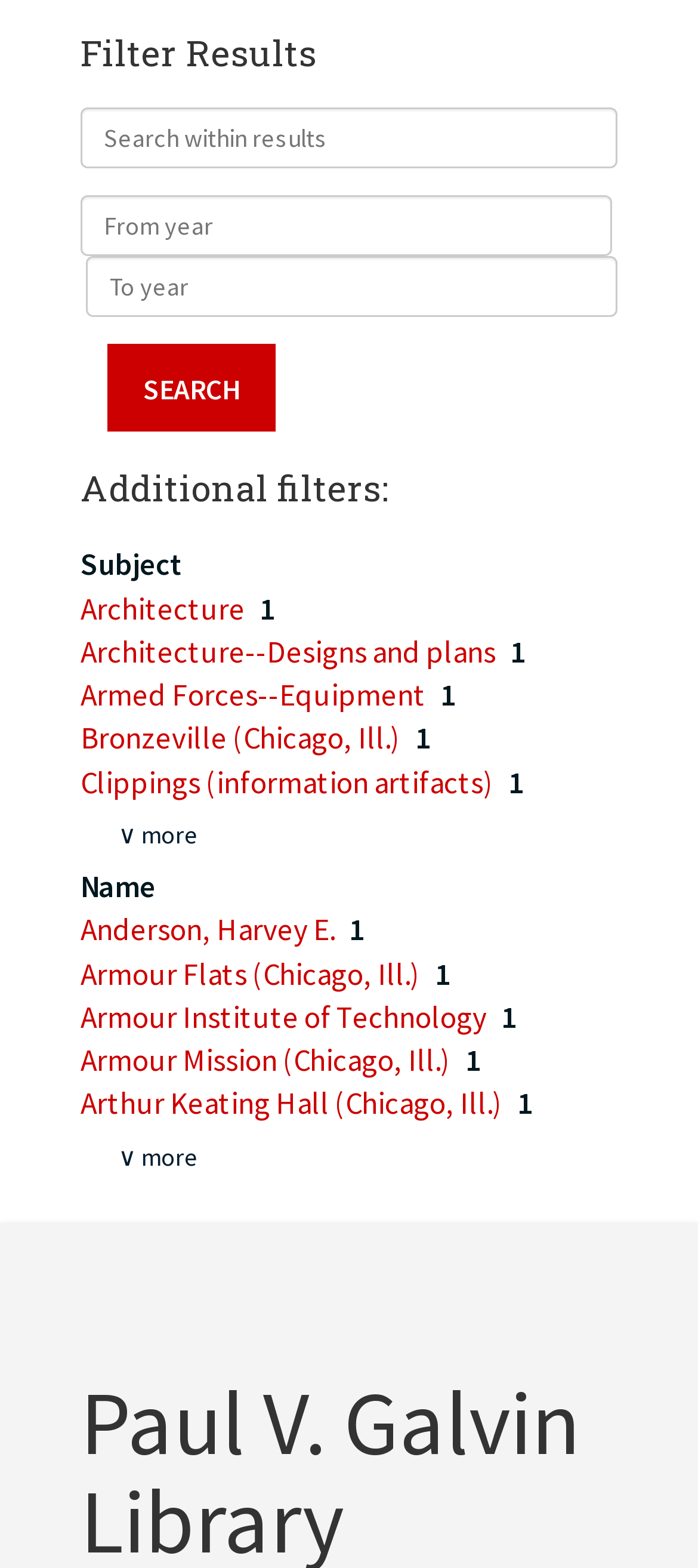Please specify the bounding box coordinates of the region to click in order to perform the following instruction: "Favorite this store".

None